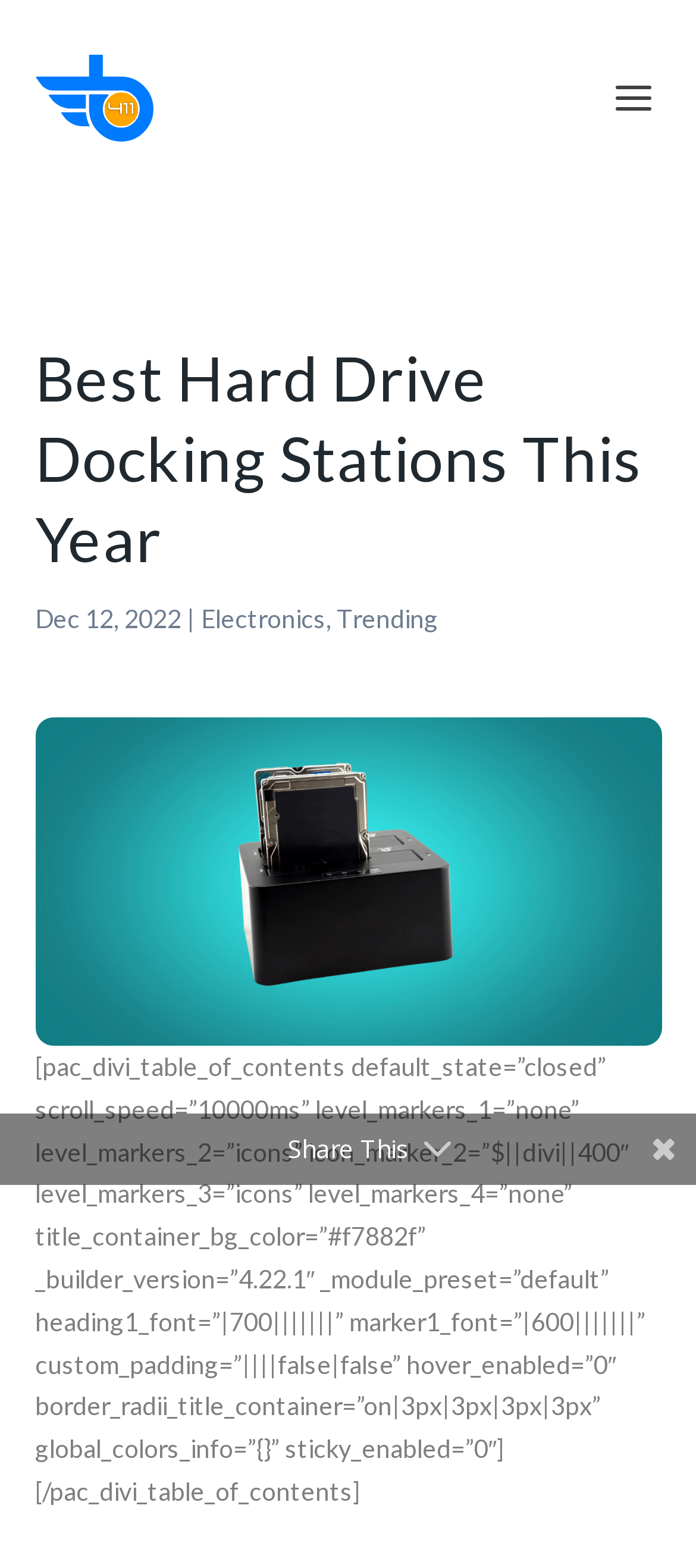Find the bounding box coordinates for the HTML element specified by: "Electronics".

[0.288, 0.384, 0.468, 0.403]